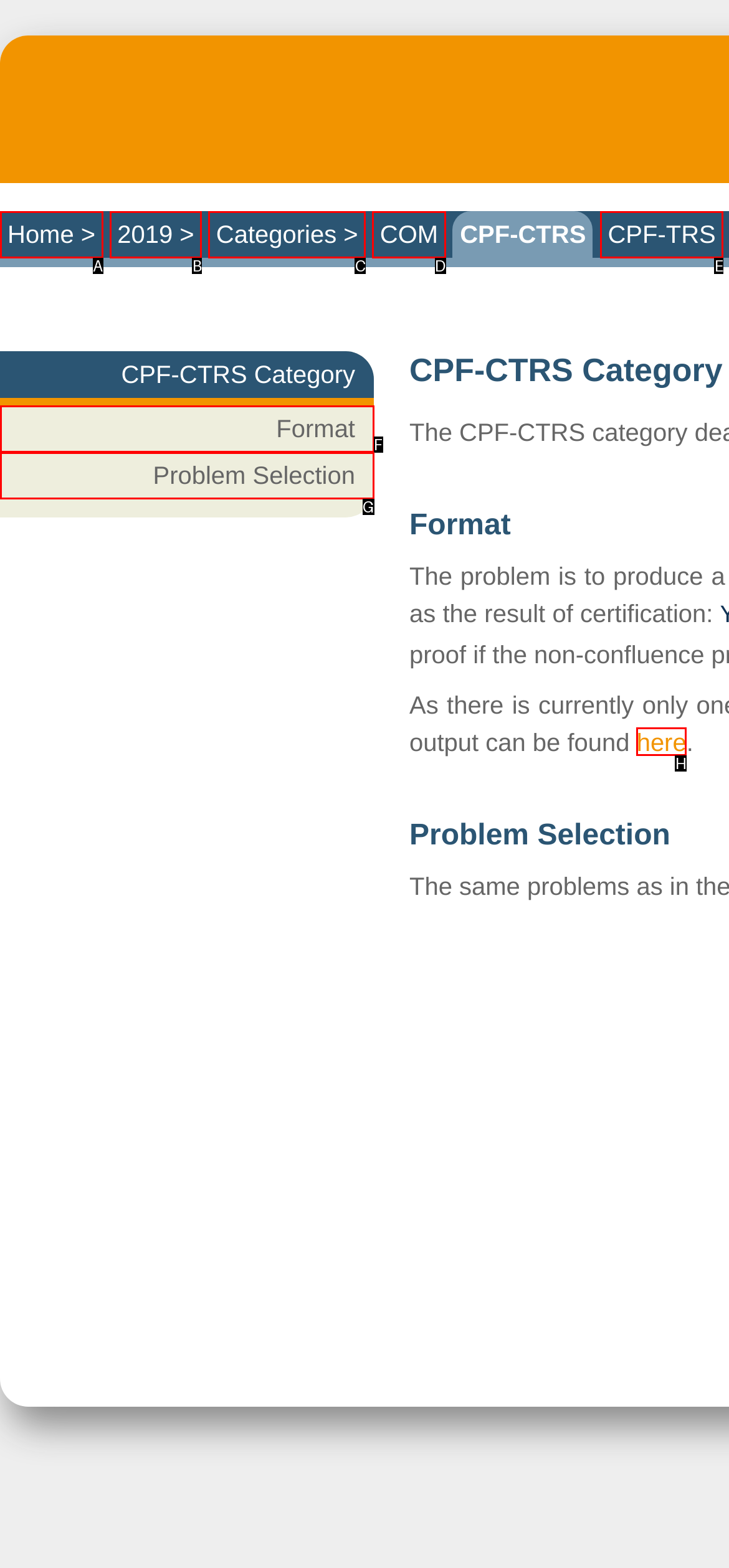Match the description: Format to the correct HTML element. Provide the letter of your choice from the given options.

F